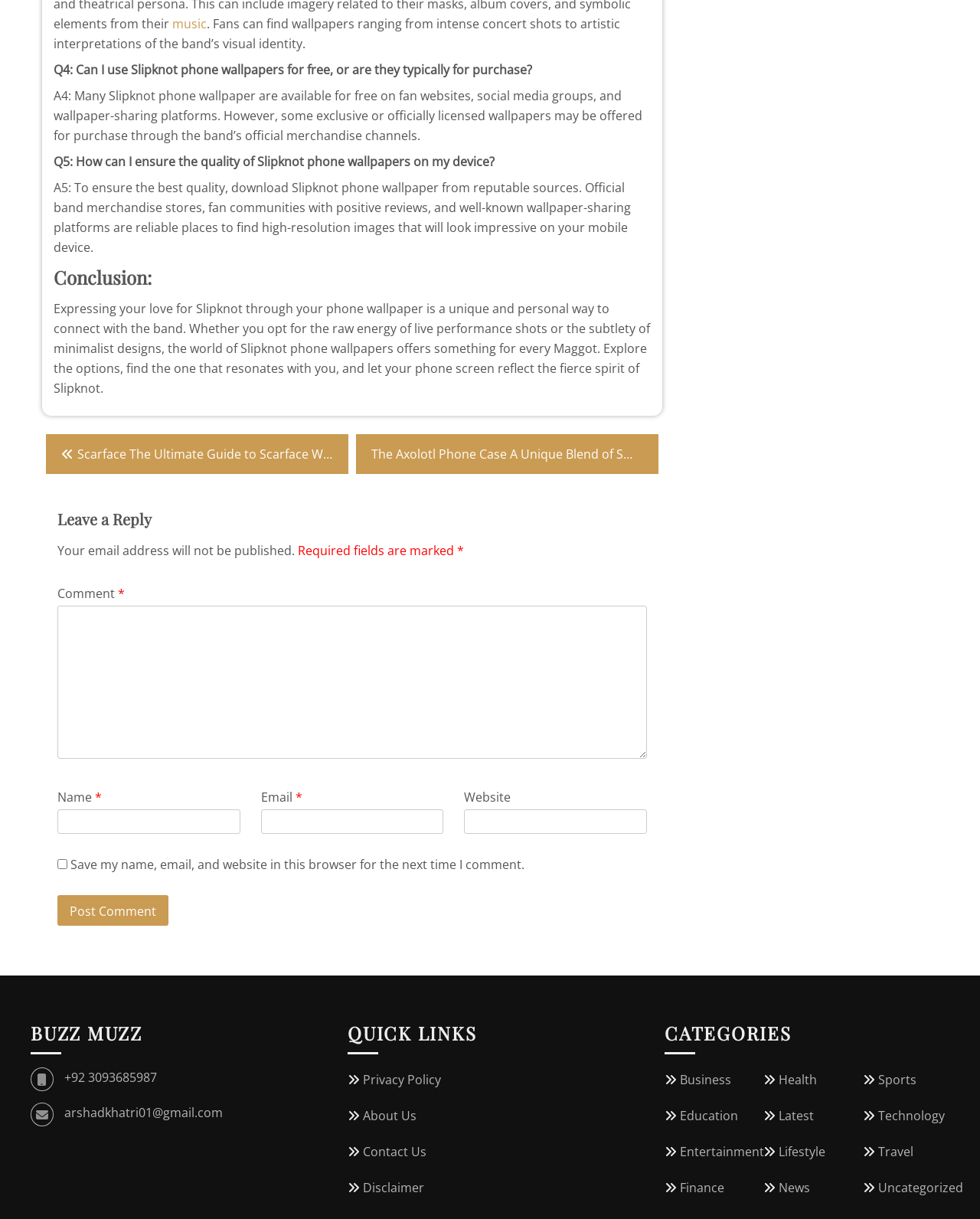Could you specify the bounding box coordinates for the clickable section to complete the following instruction: "Click on the 'Posts' navigation link"?

[0.043, 0.356, 0.676, 0.389]